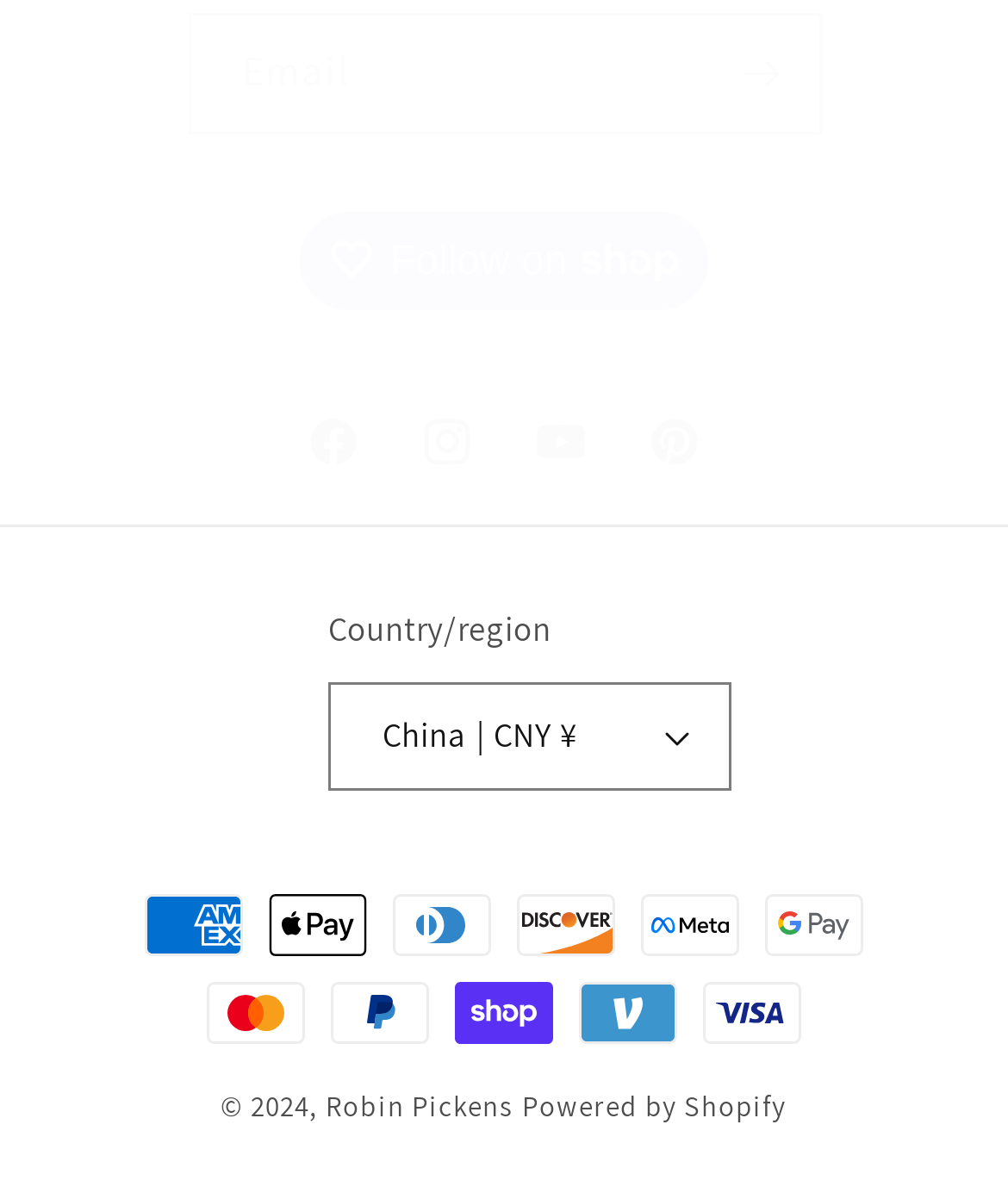Locate the bounding box coordinates of the clickable area to execute the instruction: "Select country/region". Provide the coordinates as four float numbers between 0 and 1, represented as [left, top, right, bottom].

[0.325, 0.569, 0.726, 0.659]